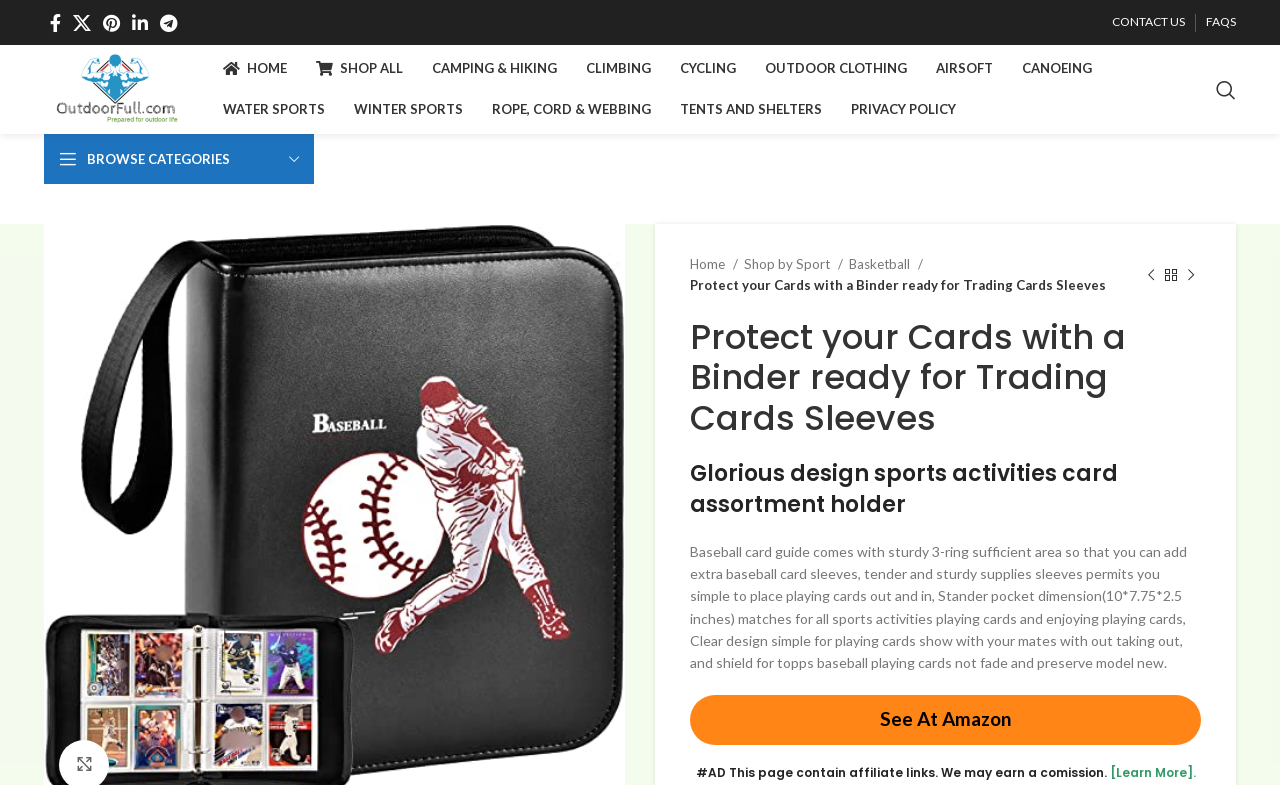Identify the bounding box coordinates of the clickable section necessary to follow the following instruction: "Click the logo". The coordinates should be presented as four float numbers from 0 to 1, i.e., [left, top, right, bottom].

None